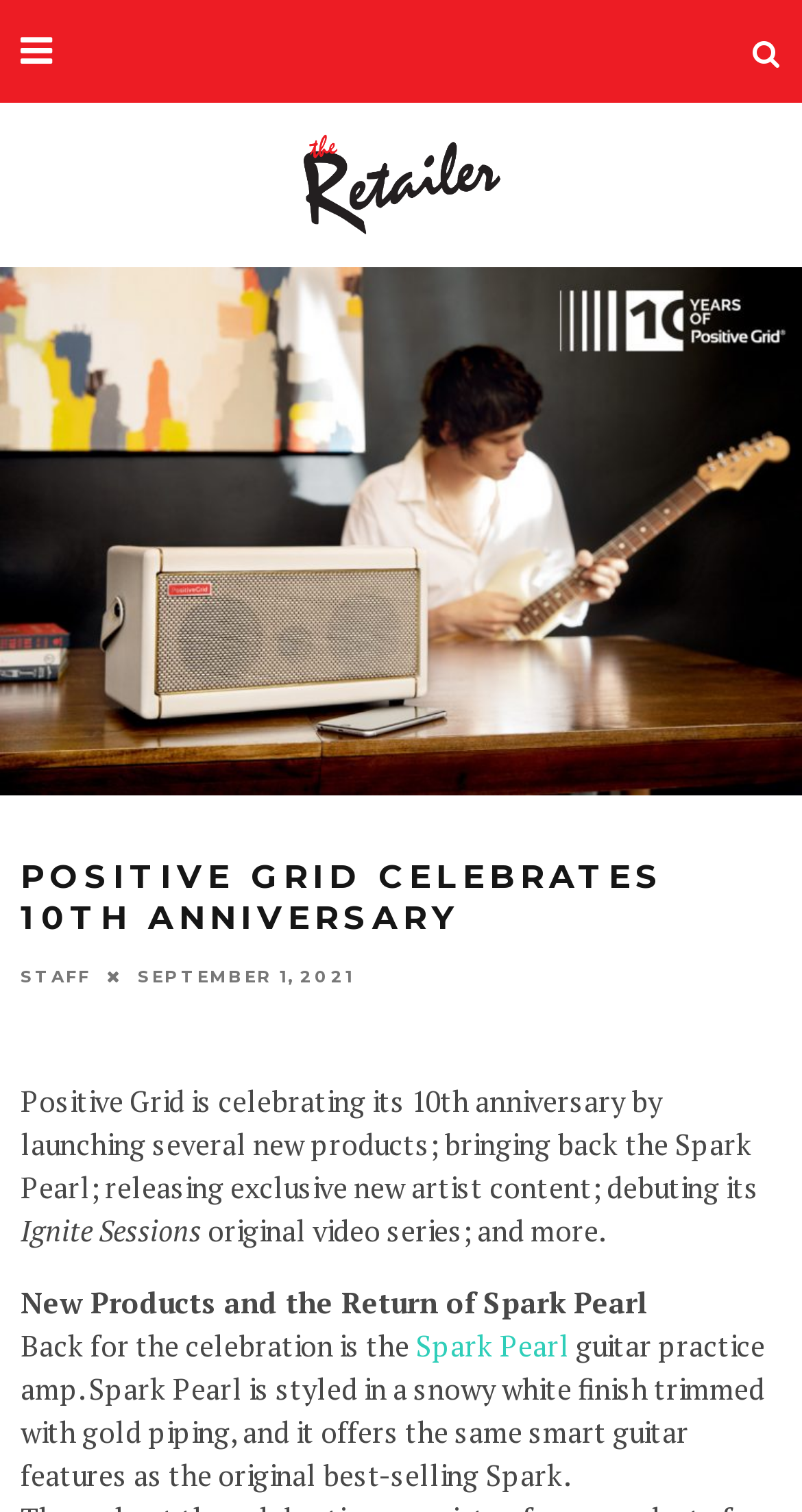Please provide the bounding box coordinate of the region that matches the element description: Staff. Coordinates should be in the format (top-left x, top-left y, bottom-right x, bottom-right y) and all values should be between 0 and 1.

[0.026, 0.639, 0.113, 0.653]